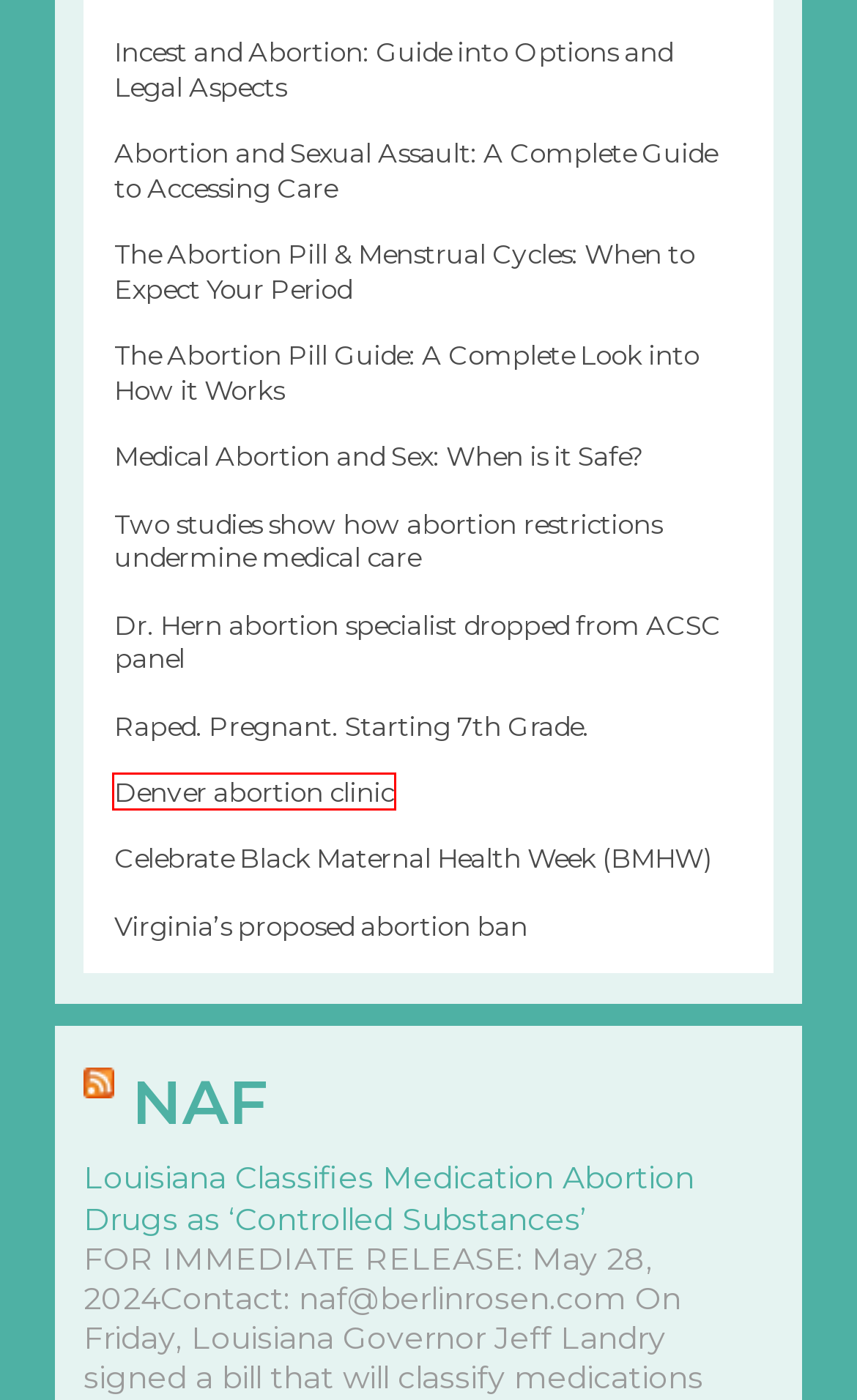A screenshot of a webpage is given, featuring a red bounding box around a UI element. Please choose the webpage description that best aligns with the new webpage after clicking the element in the bounding box. These are the descriptions:
A. The Abortion Pill & Menstrual Cycles: When to Expect Your Period
B. Incest and Abortion: Guide into Options and Legal Aspects
C. The Abortion Pill Guide: A Complete Look into How it Works |
D. Denver abortion clinic |
E. Medical Abortion and Sex: When is it Safe?
F. Dr. Hern abortion specialist dropped from ACSC panel | censorship
G. Abortion and Sexual Assault: A Complete Guide to Accessing Care
H. Raped. Pregnant. Starting 7th Grade.  | abortion politics

D